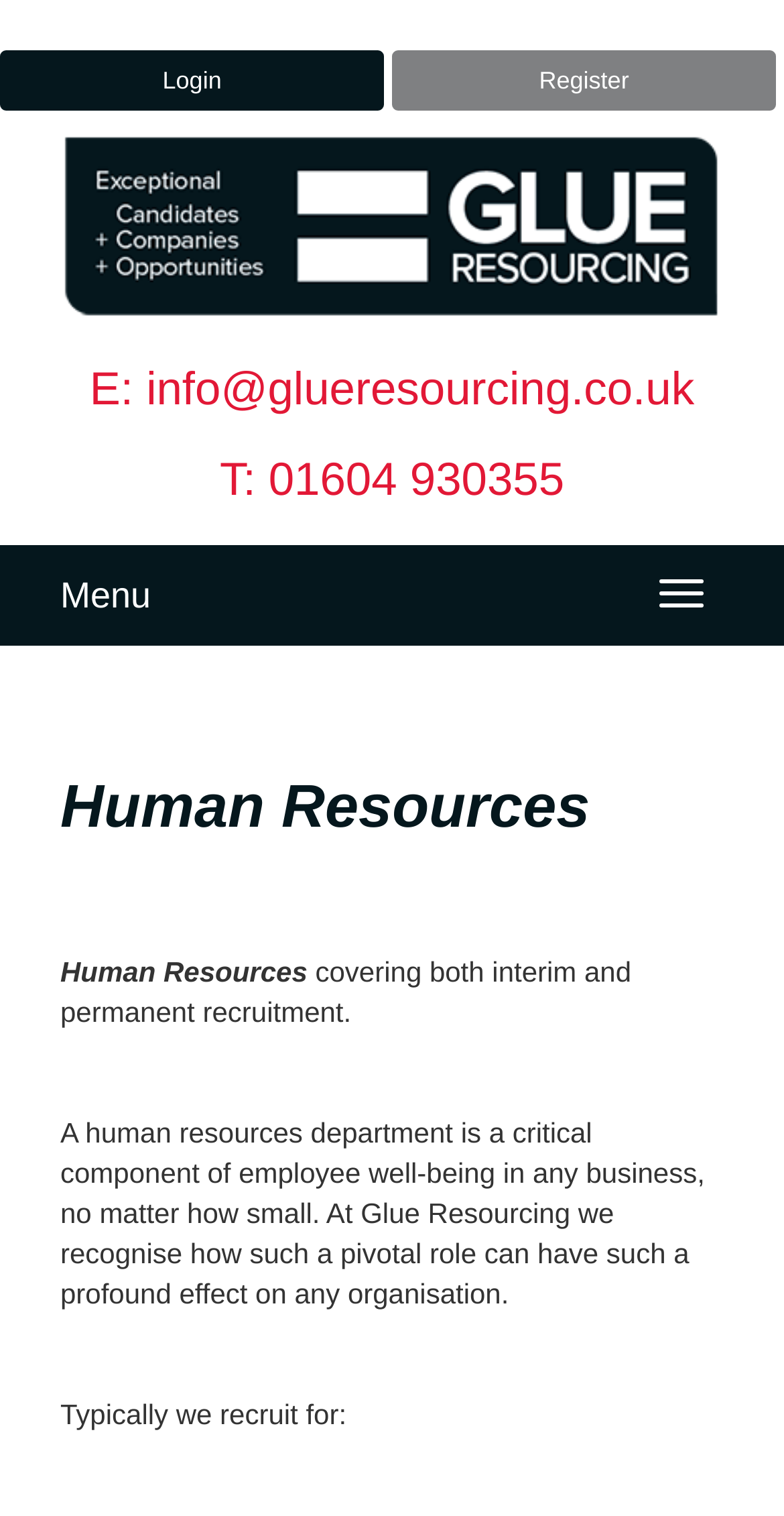What type of recruitment does the company cover?
Please provide a comprehensive answer based on the contents of the image.

I found this information by looking at the static text element that describes the company's services, which mentions that they cover both interim and permanent recruitment.